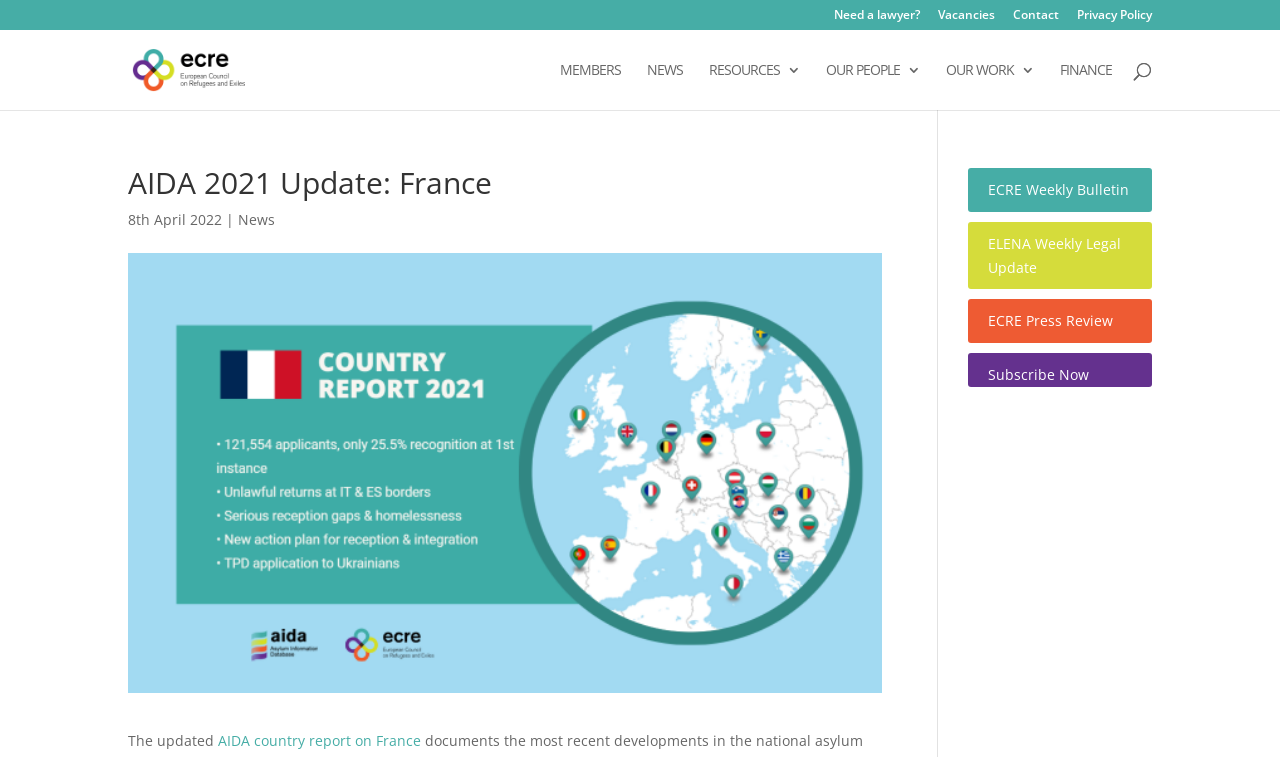Explain the webpage's layout and main content in detail.

The webpage is about the European Council on Refugees and Exiles (ECRE) and specifically focuses on the AIDA 2021 Update for France. At the top, there are several links to important pages, including "Need a lawyer?", "Vacancies", "Contact", and "Privacy Policy", aligned horizontally. Below these links, there is a logo of the European Council on Refugees and Exiles (ECRE) accompanied by a link to the organization's main page.

The main content of the webpage is divided into sections. On the left side, there are links to different categories, including "MEMBERS", "NEWS", "RESOURCES 3", "OUR PEOPLE 3", "OUR WORK 3", and "FINANCE", arranged vertically. On the right side, there is a search bar with a search box and a label "Search for:".

The main heading "AIDA 2021 Update: France" is prominently displayed, followed by a date "8th April 2022" and a link to "News". The updated AIDA country report on France is introduced, with a link to the report.

At the bottom of the page, there are several links to newsletters and updates, including "ECRE Weekly Bulletin", "ELENA Weekly Legal Update", "ECRE Press Review", and "Subscribe Now", aligned horizontally.